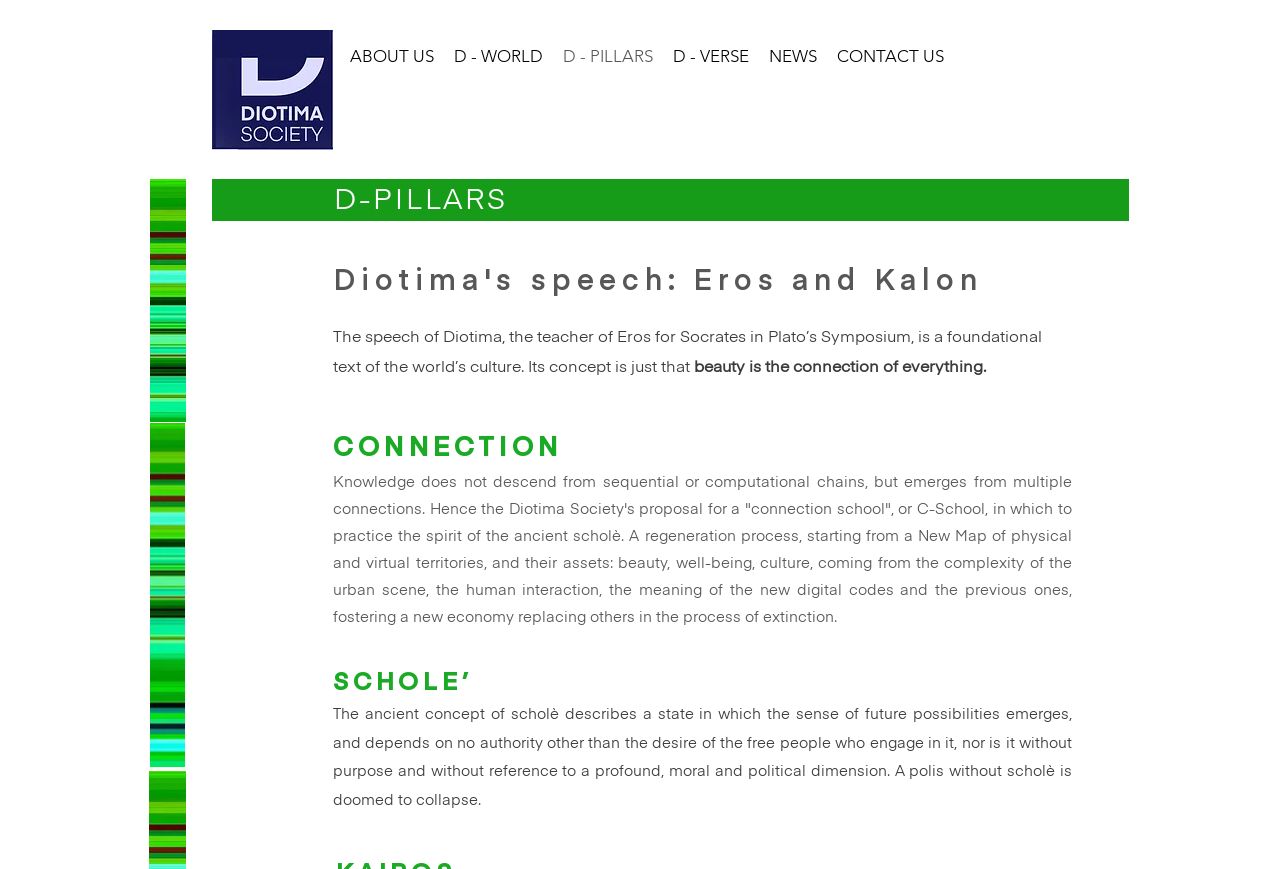Provide the bounding box coordinates of the HTML element described by the text: "D - PILLARS". The coordinates should be in the format [left, top, right, bottom] with values between 0 and 1.

[0.432, 0.047, 0.518, 0.082]